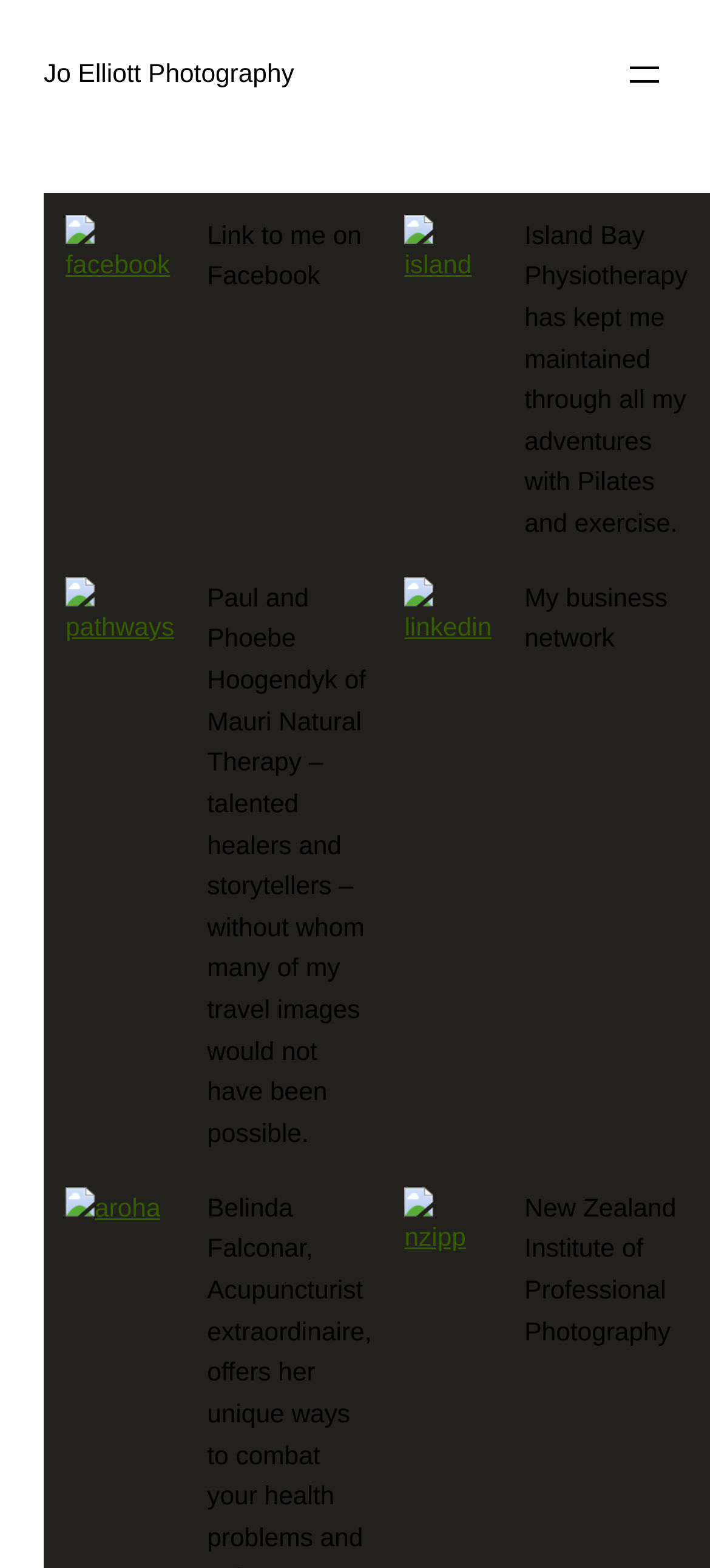How many rows are there in the layout table?
Give a single word or phrase answer based on the content of the image.

2